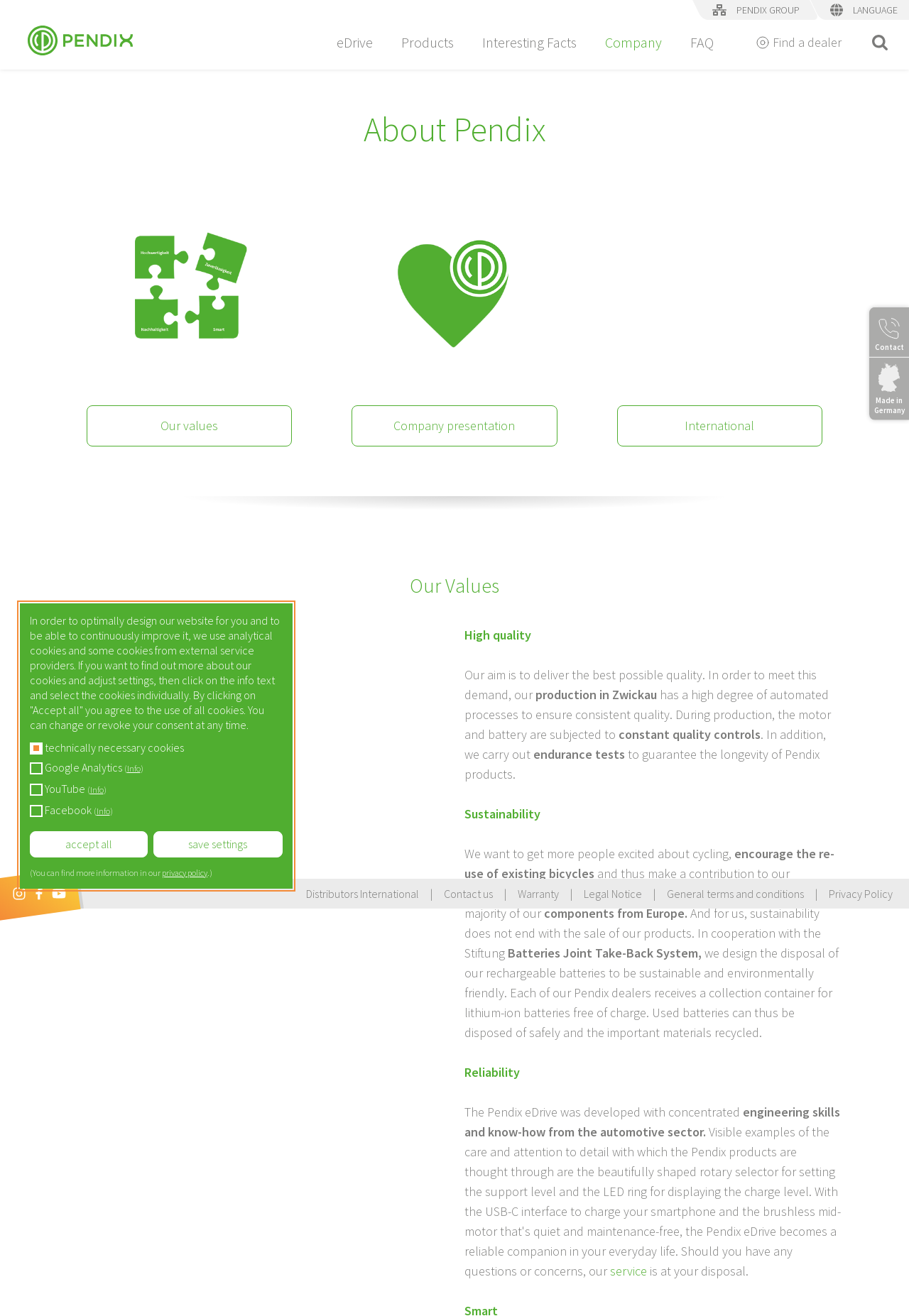Locate the bounding box coordinates of the item that should be clicked to fulfill the instruction: "search for something".

[0.957, 0.025, 0.979, 0.04]